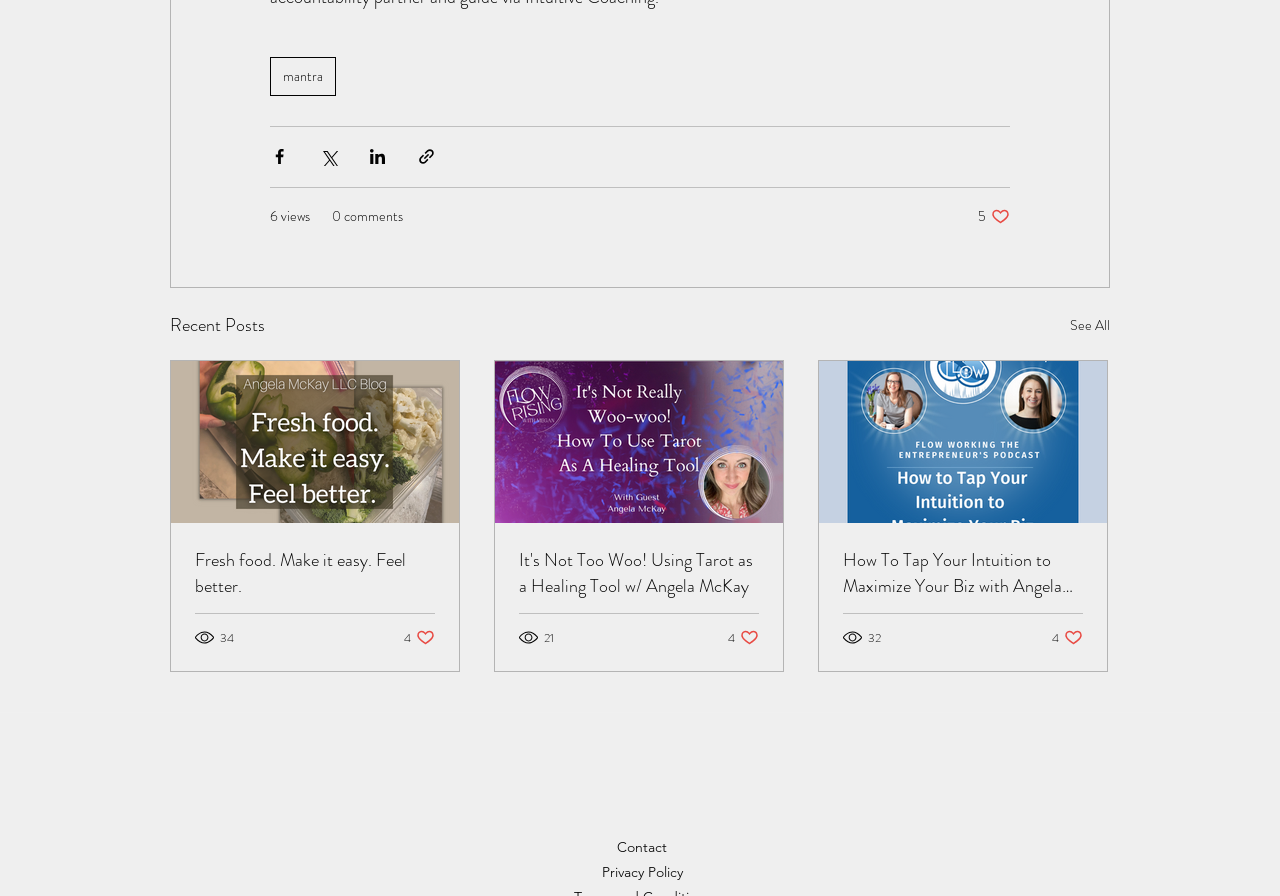Identify the bounding box coordinates of the area you need to click to perform the following instruction: "Like the post".

[0.764, 0.231, 0.789, 0.252]